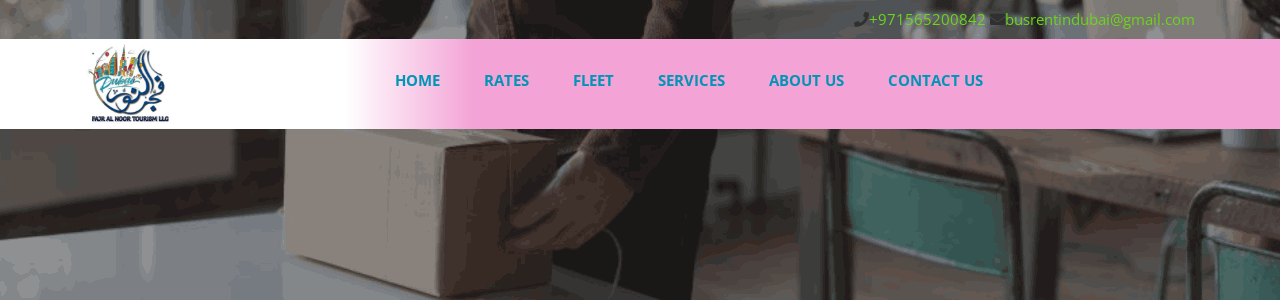Offer a thorough description of the image.

The image features a vibrant, user-friendly webpage belonging to a bus rental service in Dubai, showcasing a sleek header that includes the company's logo and contact information. The background hints at a spacious interior, possibly of an office or rental facility, where a person is seen placing a large cardboard box onto a wooden table. This scene suggests a focus on logistics and customer service, emphasizing the efficiency of the business. Below the header, a colorful navigation bar presents various options including "HOME," "RATES," "FLEET," "SERVICES," "ABOUT US," and "CONTACT US," facilitating easy access to important information for potential clients. The overall design conveys professionalism and is tailored to appeal to customers looking for reliable transport services.